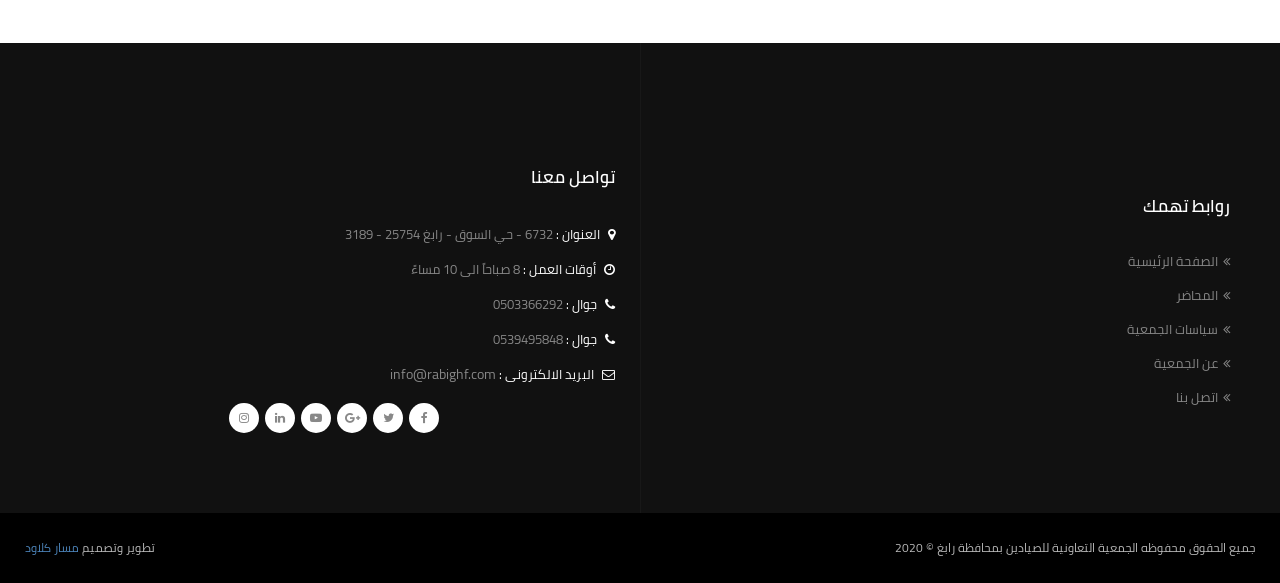Please provide a one-word or short phrase answer to the question:
How many phone numbers are listed on the webpage?

2